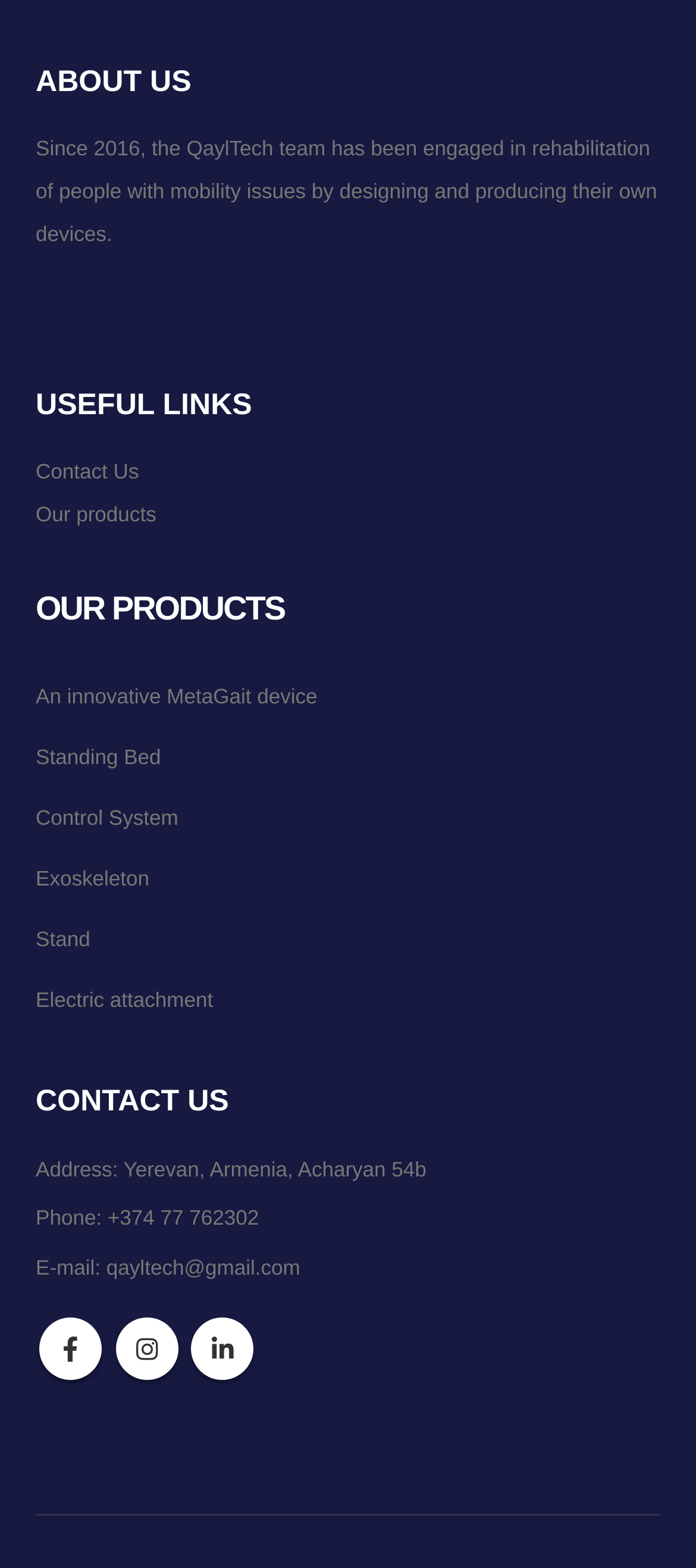Please find the bounding box coordinates (top-left x, top-left y, bottom-right x, bottom-right y) in the screenshot for the UI element described as follows: Control System

[0.051, 0.514, 0.256, 0.529]